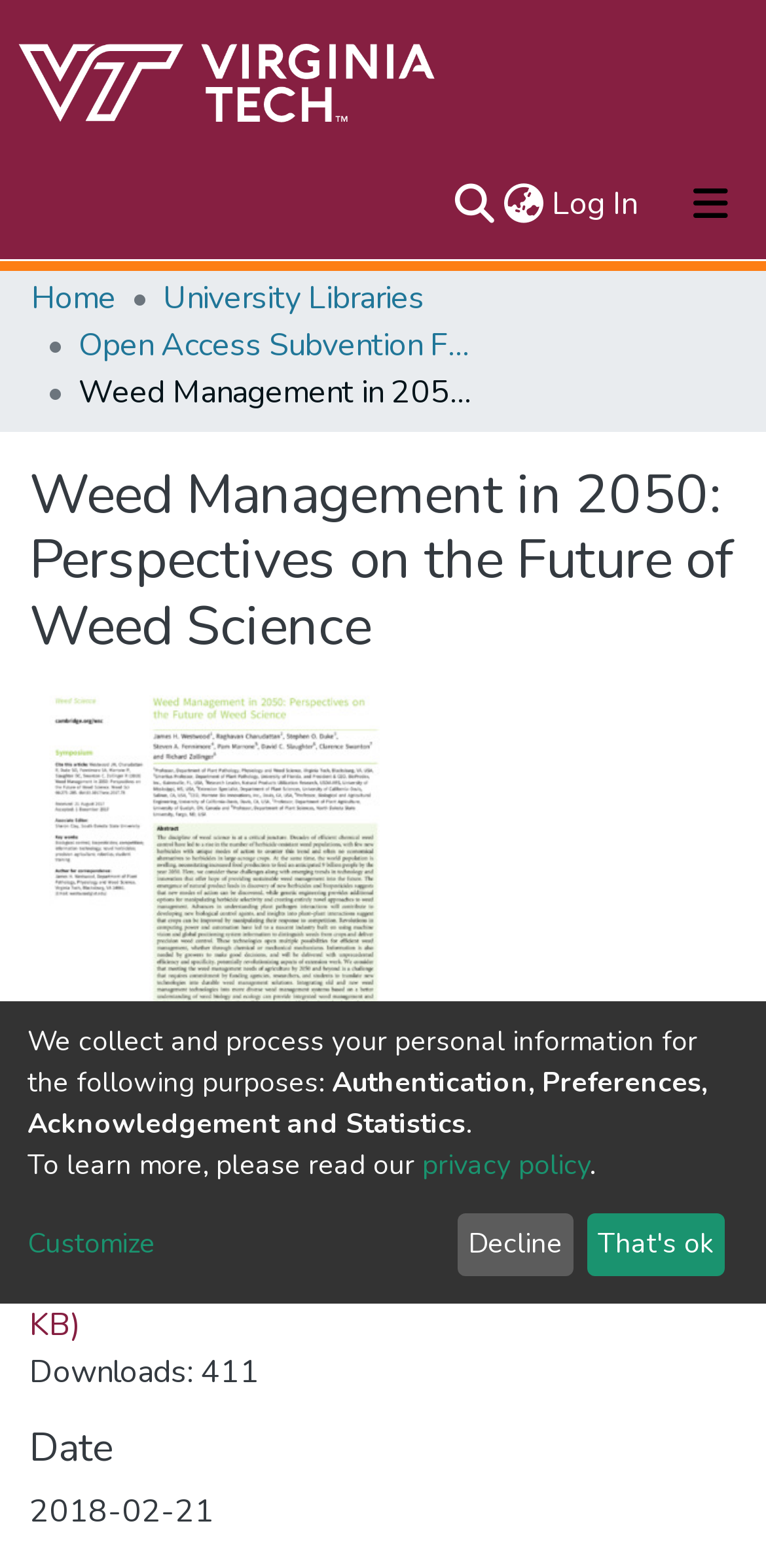Locate the bounding box coordinates of the element that should be clicked to execute the following instruction: "Download WestwoodWeedManagement2017.pdf".

[0.038, 0.802, 0.895, 0.859]